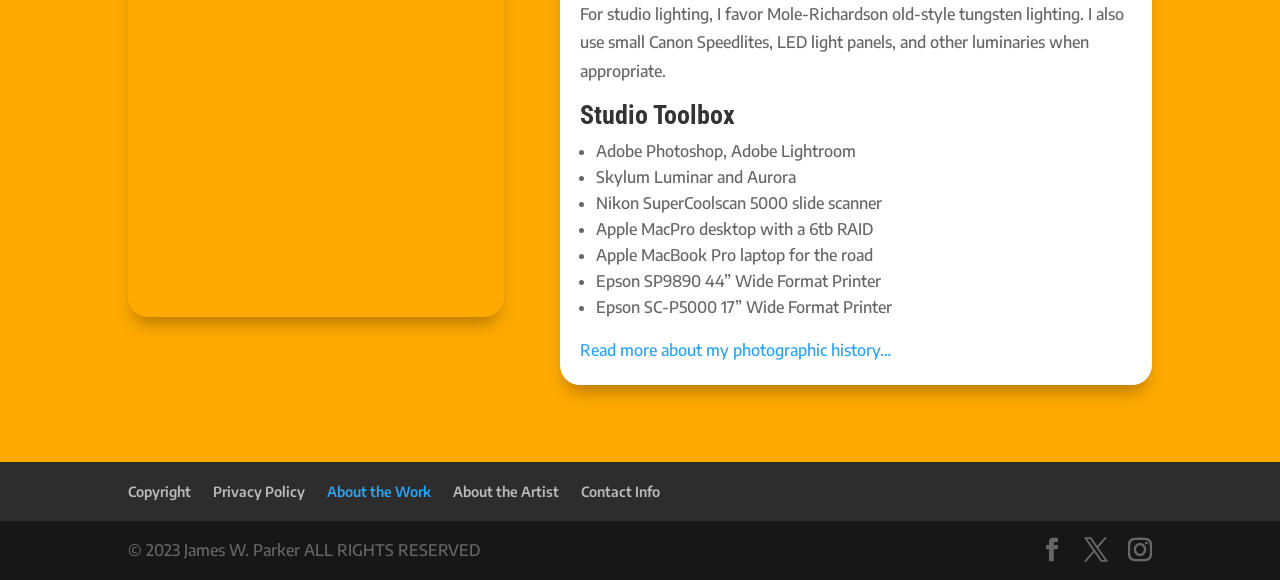What type of lighting does the author favor?
Provide a one-word or short-phrase answer based on the image.

Mole-Richardson old-style tungsten lighting